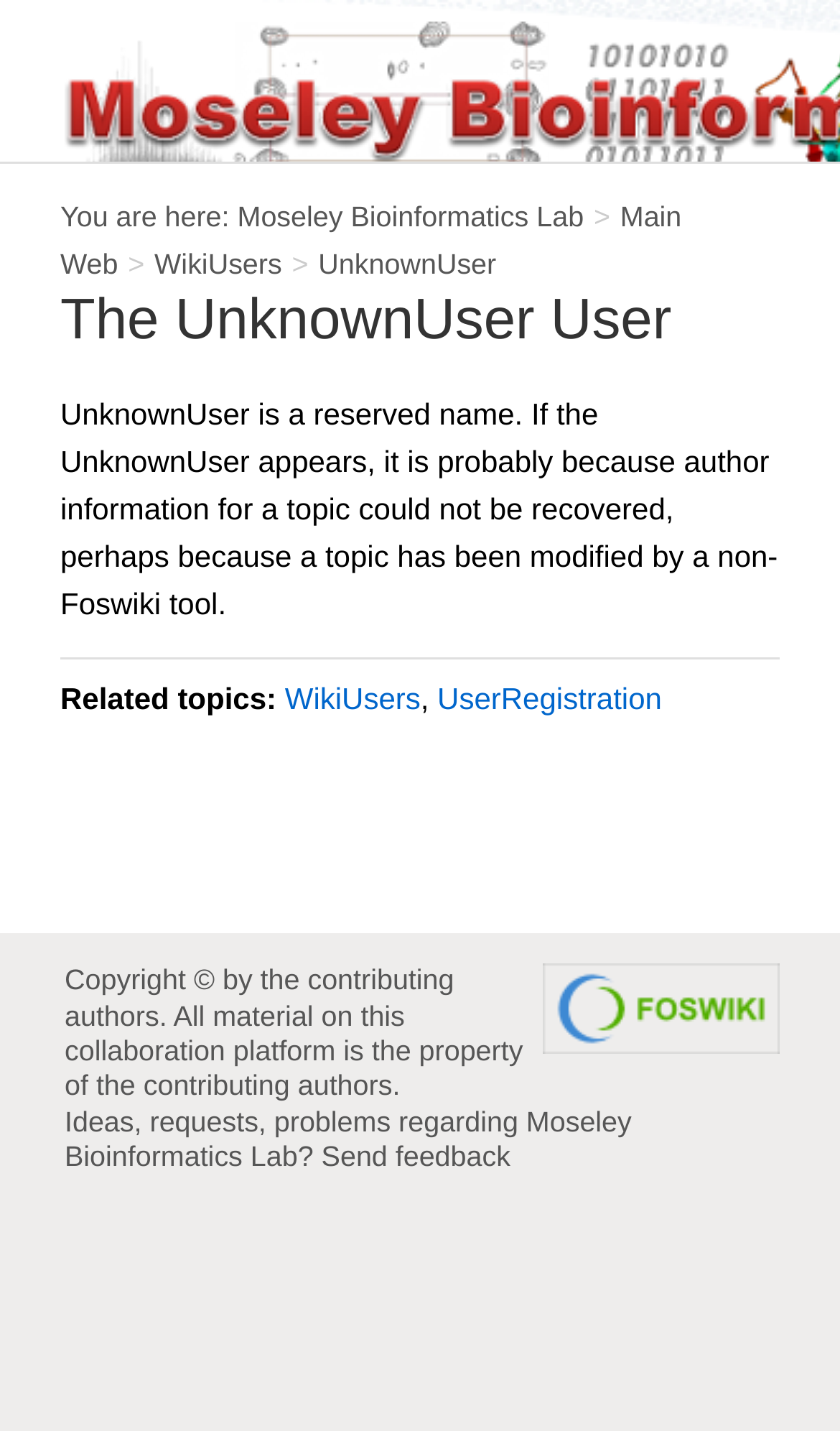Using the details from the image, please elaborate on the following question: What is the related topic to UnknownUser?

The related topics to UnknownUser can be found in the section 'Related topics:' which lists 'WikiUsers' and 'UserRegistration' as links, indicating that these topics are related to the UnknownUser.